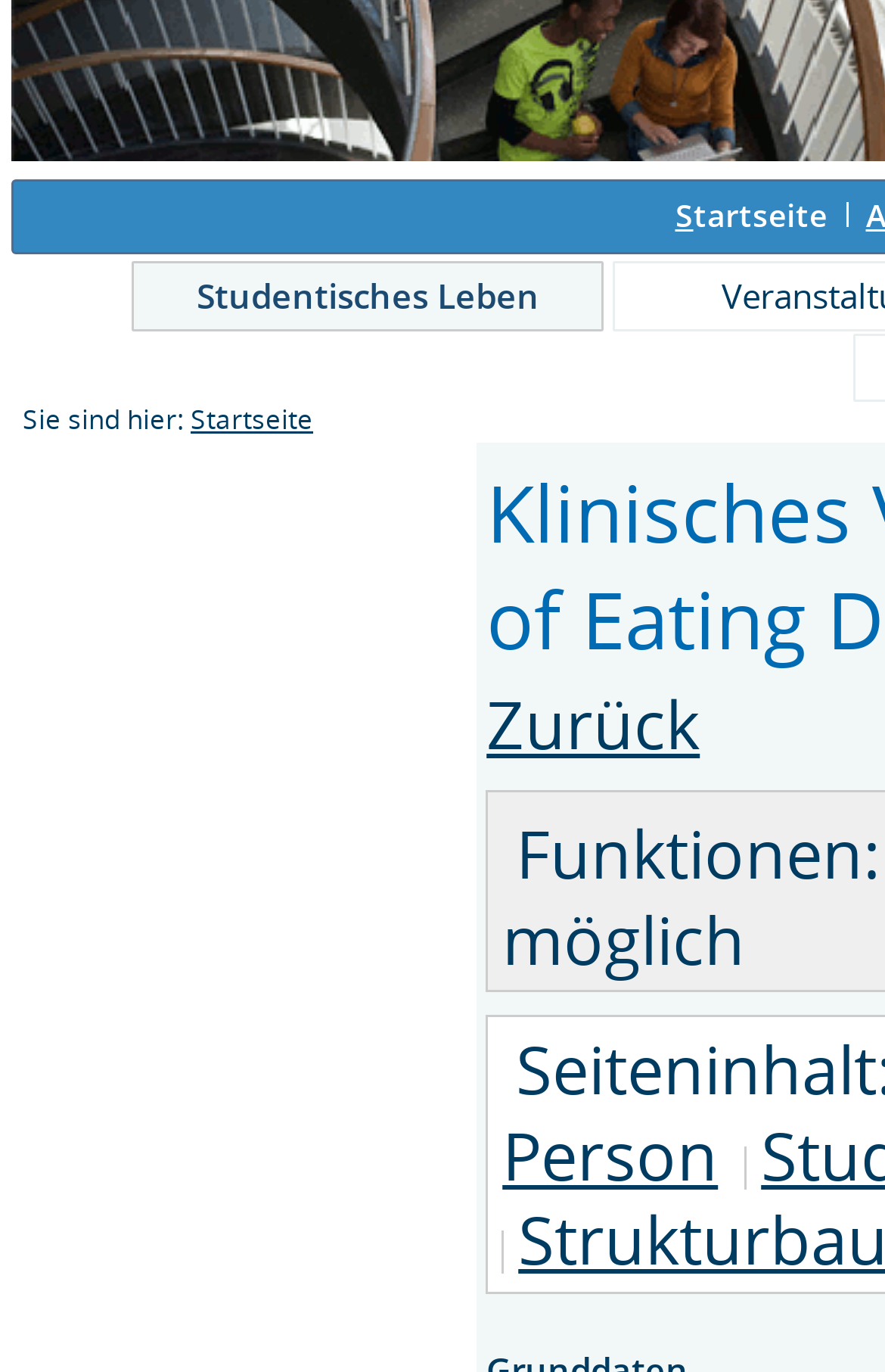Write an elaborate caption that captures the essence of the webpage.

The webpage appears to be a seminar page from the University of Saarland, specifically focused on the Neurobiology of Eating Disorders. 

At the top right corner, there are three links: "Startseite" (which means "Homepage" in German), followed by two non-descriptive static text elements. 

Below these links, there is another link "Studentisches Leben" (which means "Student Life" in German) located at the top left area of the page. 

Further down, there is a static text element "Sie sind hier:" (which means "You are here:" in German) at the top left area, followed by another "Startseite" link. 

In the middle of the page, there is a "Zurück" (which means "Back" in German) link. 

At the bottom of the page, there is a static text element "Funktionen:" (which means "Functions:" in German) that spans across the entire width of the page.